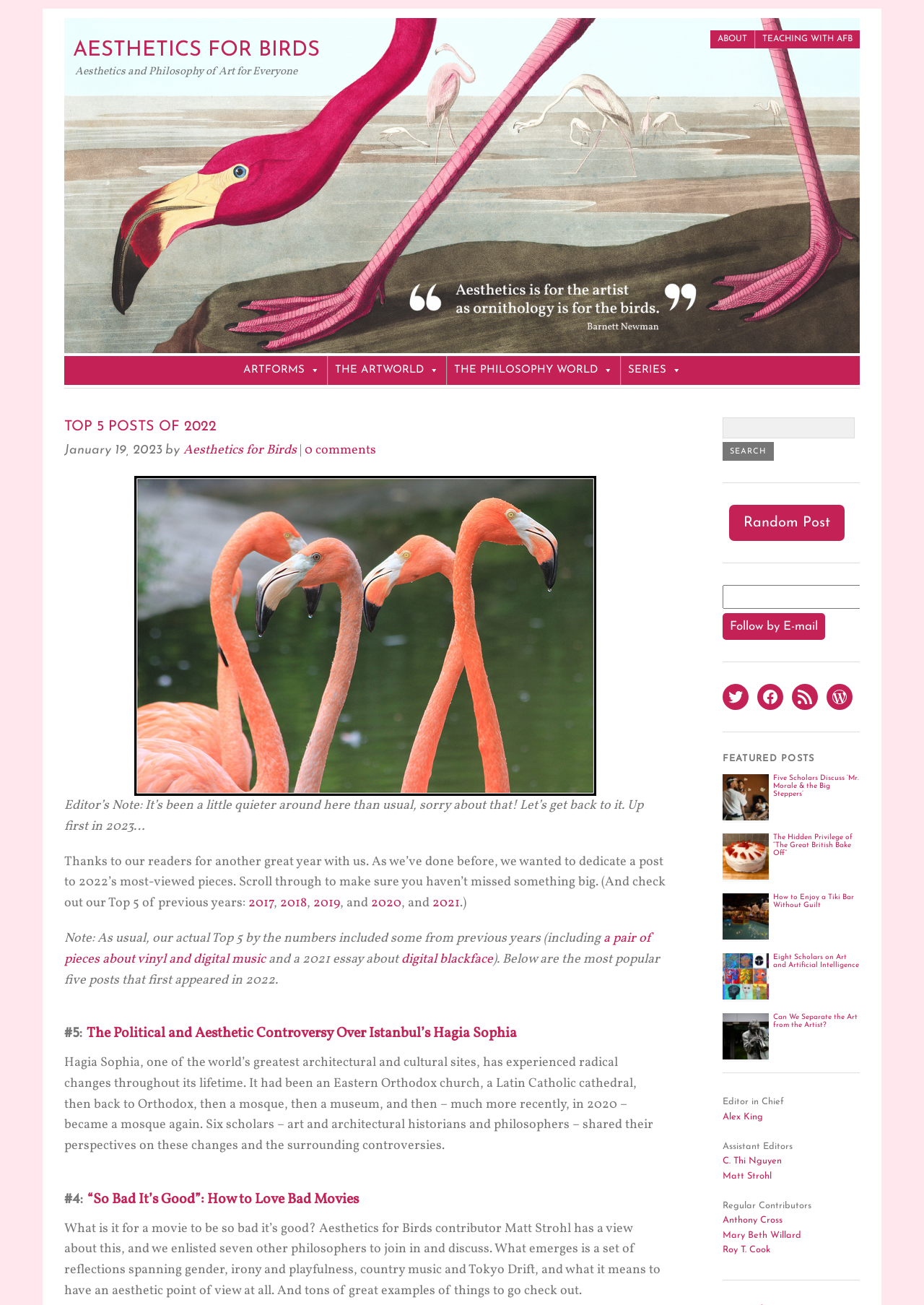What is the name of the website?
Please look at the screenshot and answer in one word or a short phrase.

Aesthetics for Birds